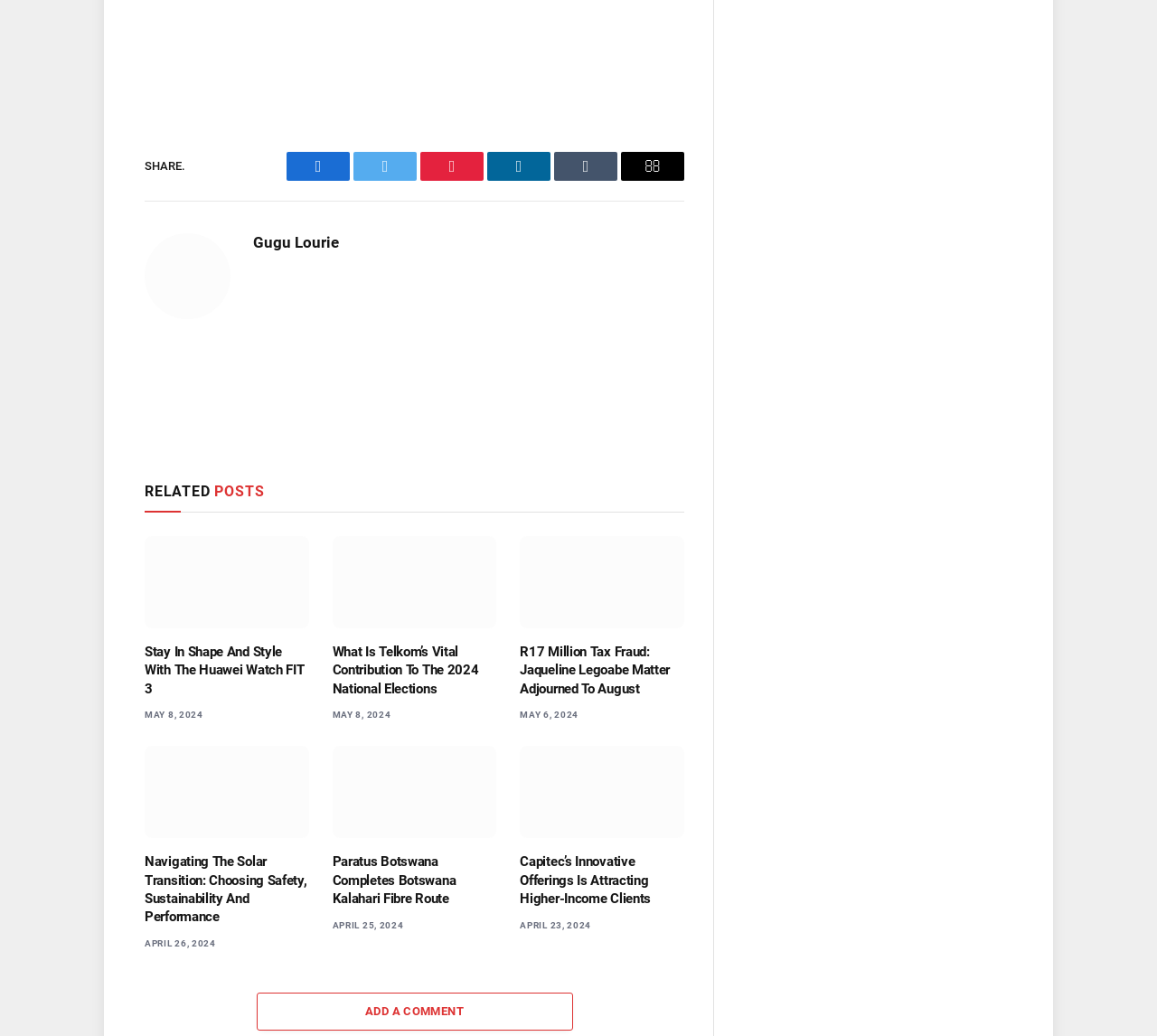How many social media sharing options are available?
Give a detailed explanation using the information visible in the image.

I counted the number of social media links at the top of the webpage, which are Facebook, Twitter, Pinterest, LinkedIn, Tumblr, and Email.